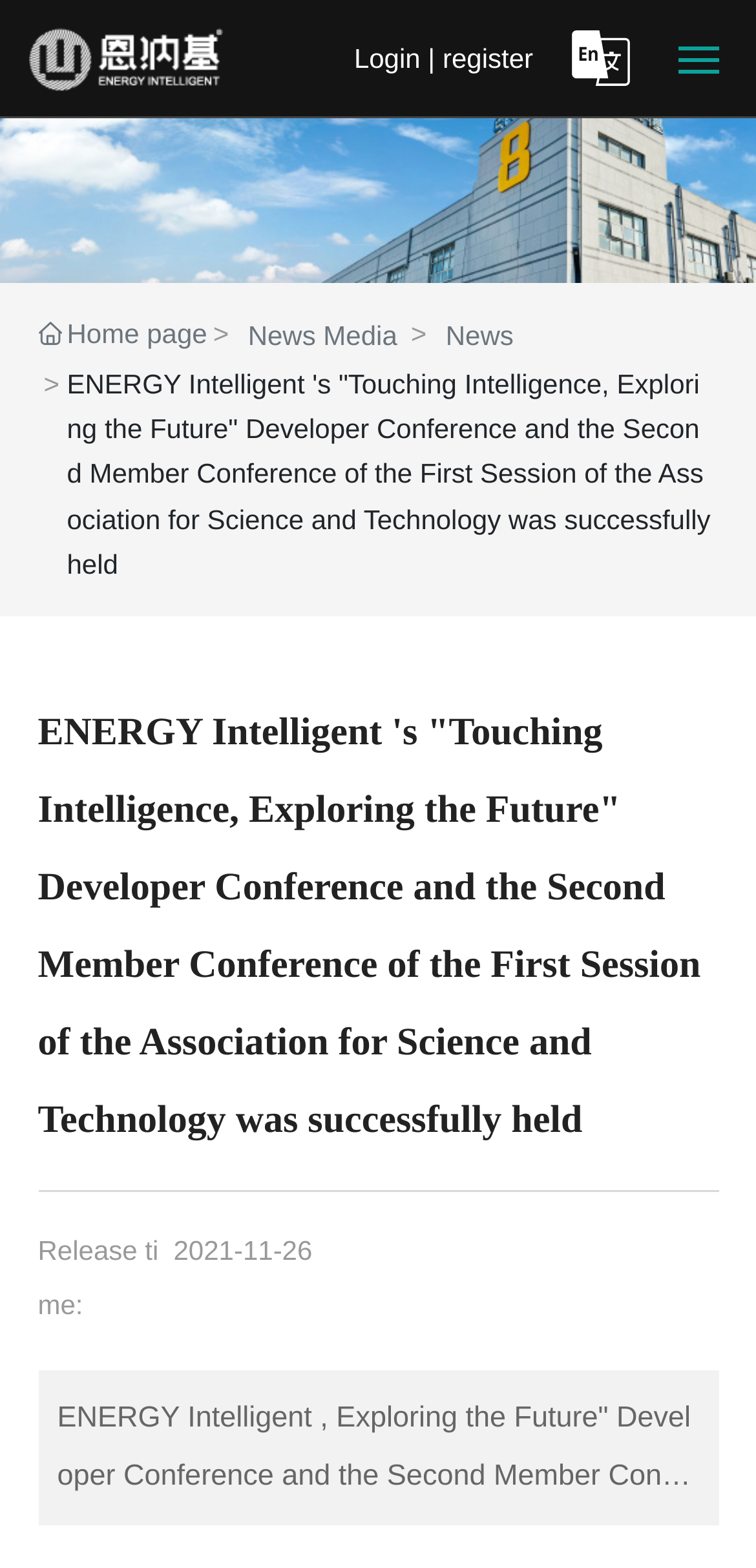What is the purpose of the image at the top of the webpage?
Please answer the question as detailed as possible based on the image.

The image at the top of the webpage is likely a decoration or logo of the company, as it is located at the top of the webpage and does not have any accompanying text or link.